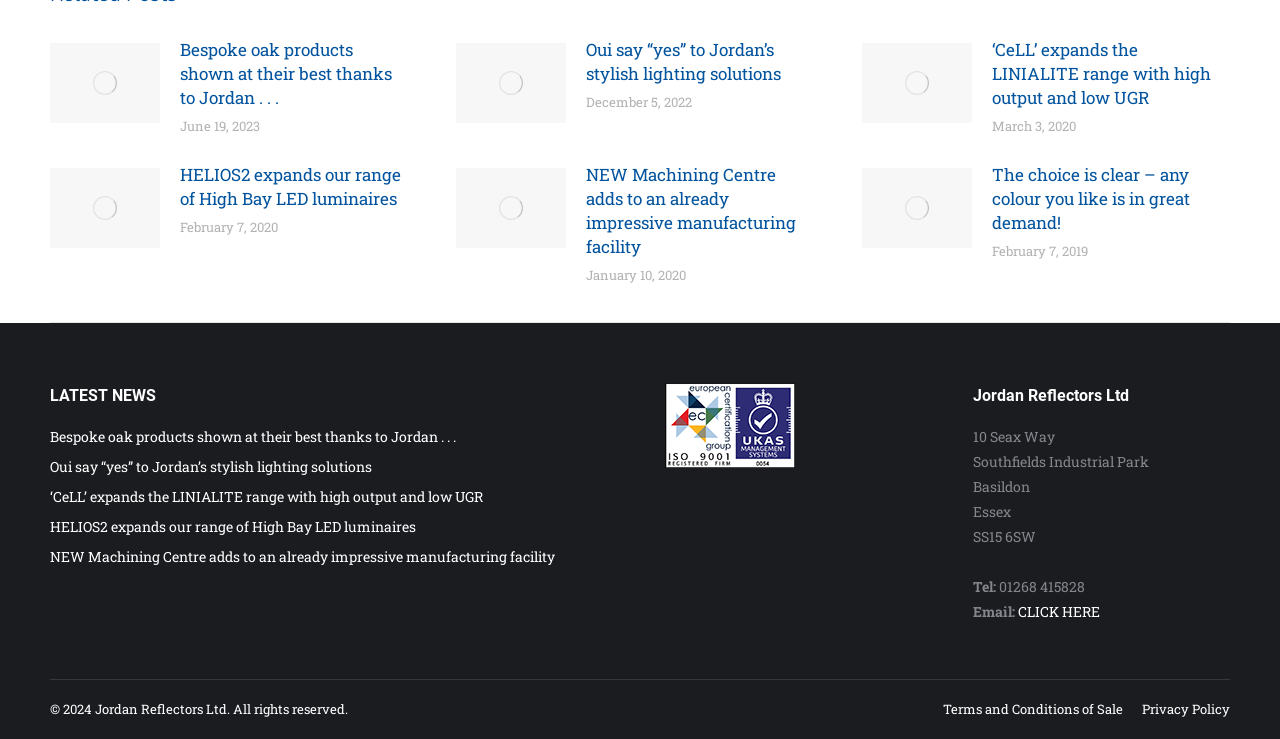Provide the bounding box coordinates of the area you need to click to execute the following instruction: "Read about bespoke oak products".

[0.039, 0.573, 0.356, 0.607]